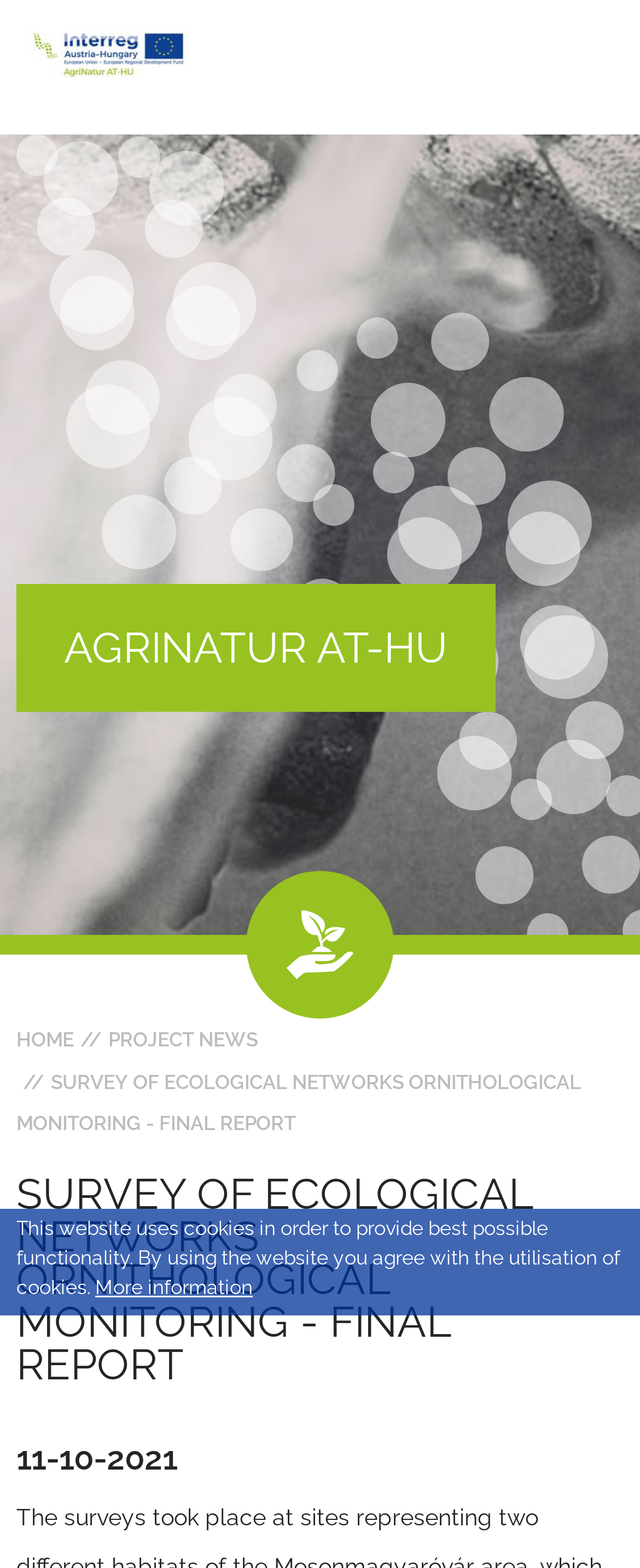Provide a short answer using a single word or phrase for the following question: 
What is the purpose of the cookies on this website?

Best possible functionality